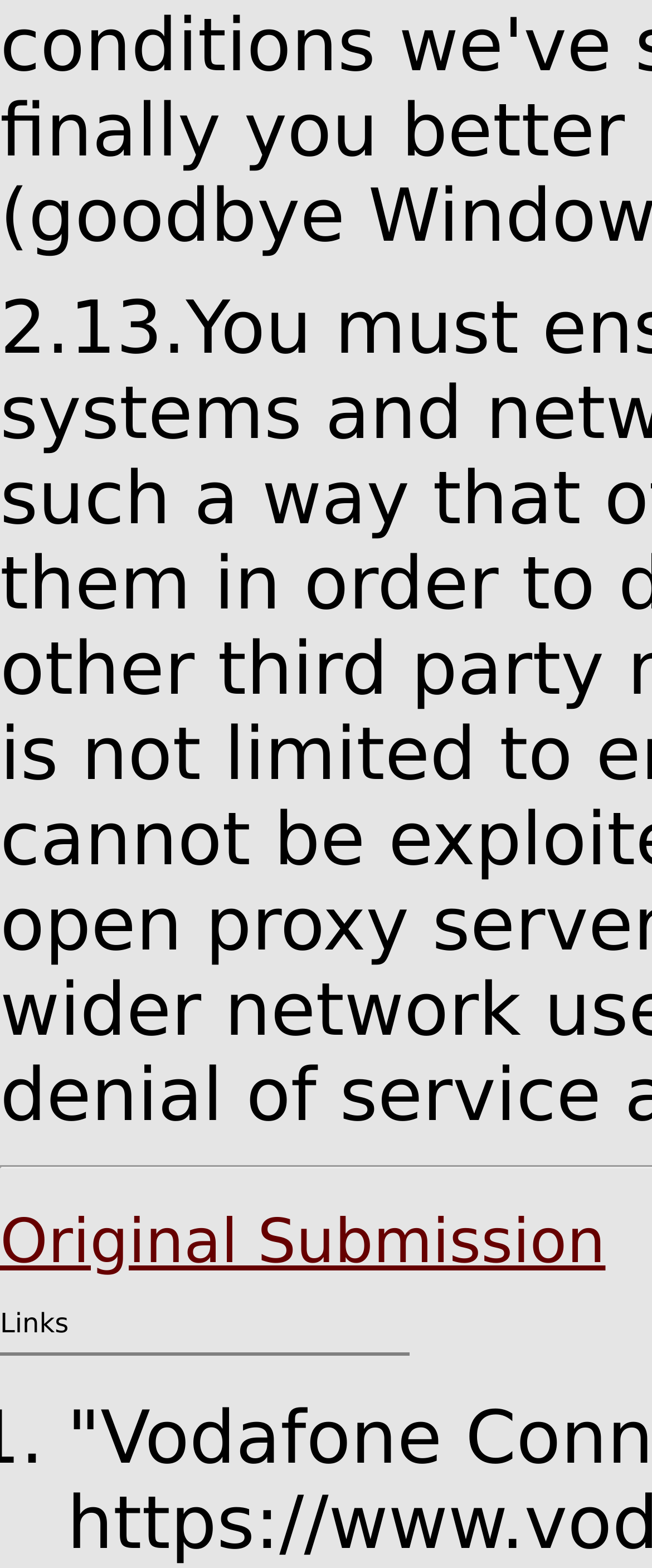What is the purpose of the link 'Original Submission'?
Based on the screenshot, answer the question with a single word or phrase.

Submission